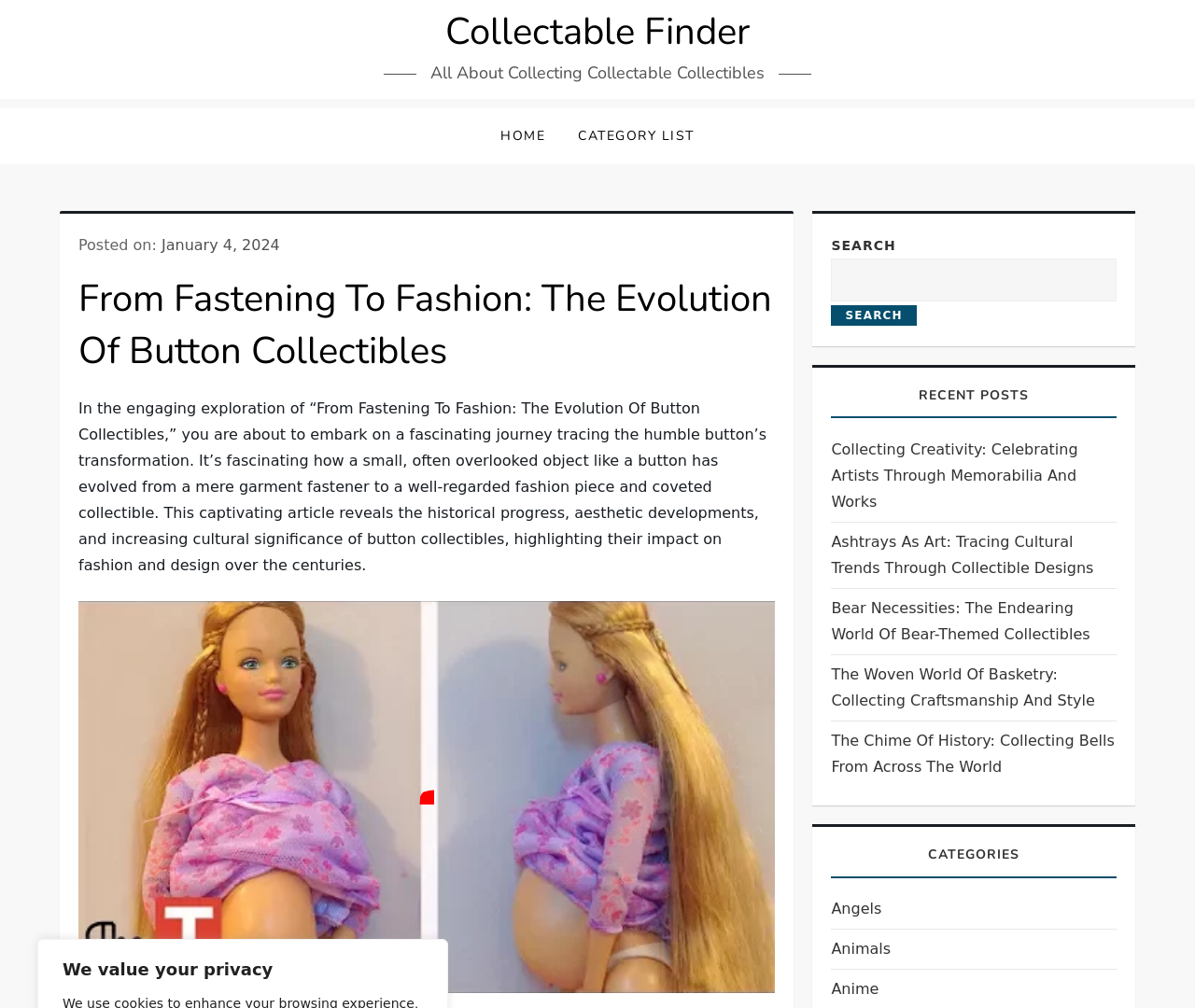Bounding box coordinates are specified in the format (top-left x, top-left y, bottom-right x, bottom-right y). All values are floating point numbers bounded between 0 and 1. Please provide the bounding box coordinate of the region this sentence describes: Anime

[0.696, 0.969, 0.735, 0.995]